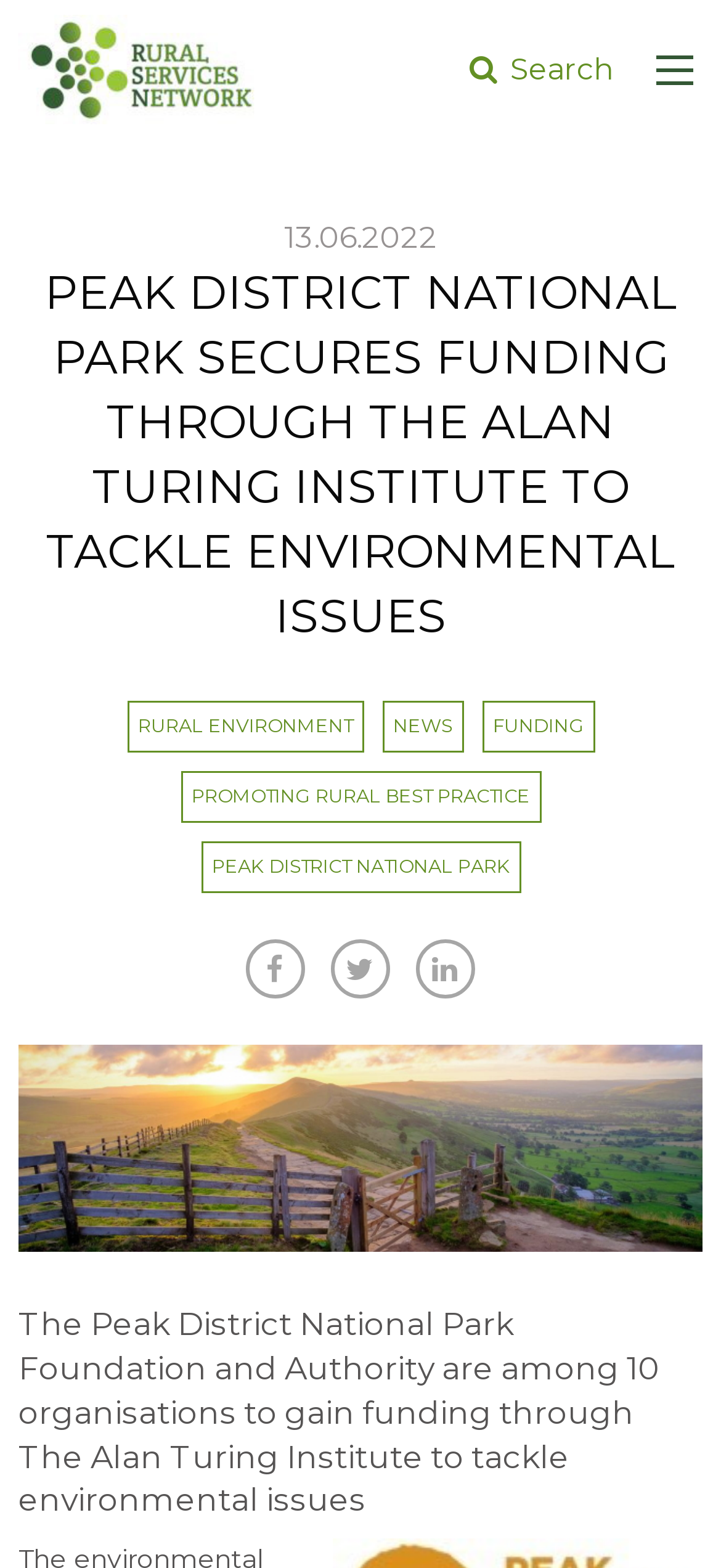Determine the bounding box coordinates for the clickable element required to fulfill the instruction: "Visit the Peak District National Park page". Provide the coordinates as four float numbers between 0 and 1, i.e., [left, top, right, bottom].

[0.265, 0.531, 0.735, 0.575]